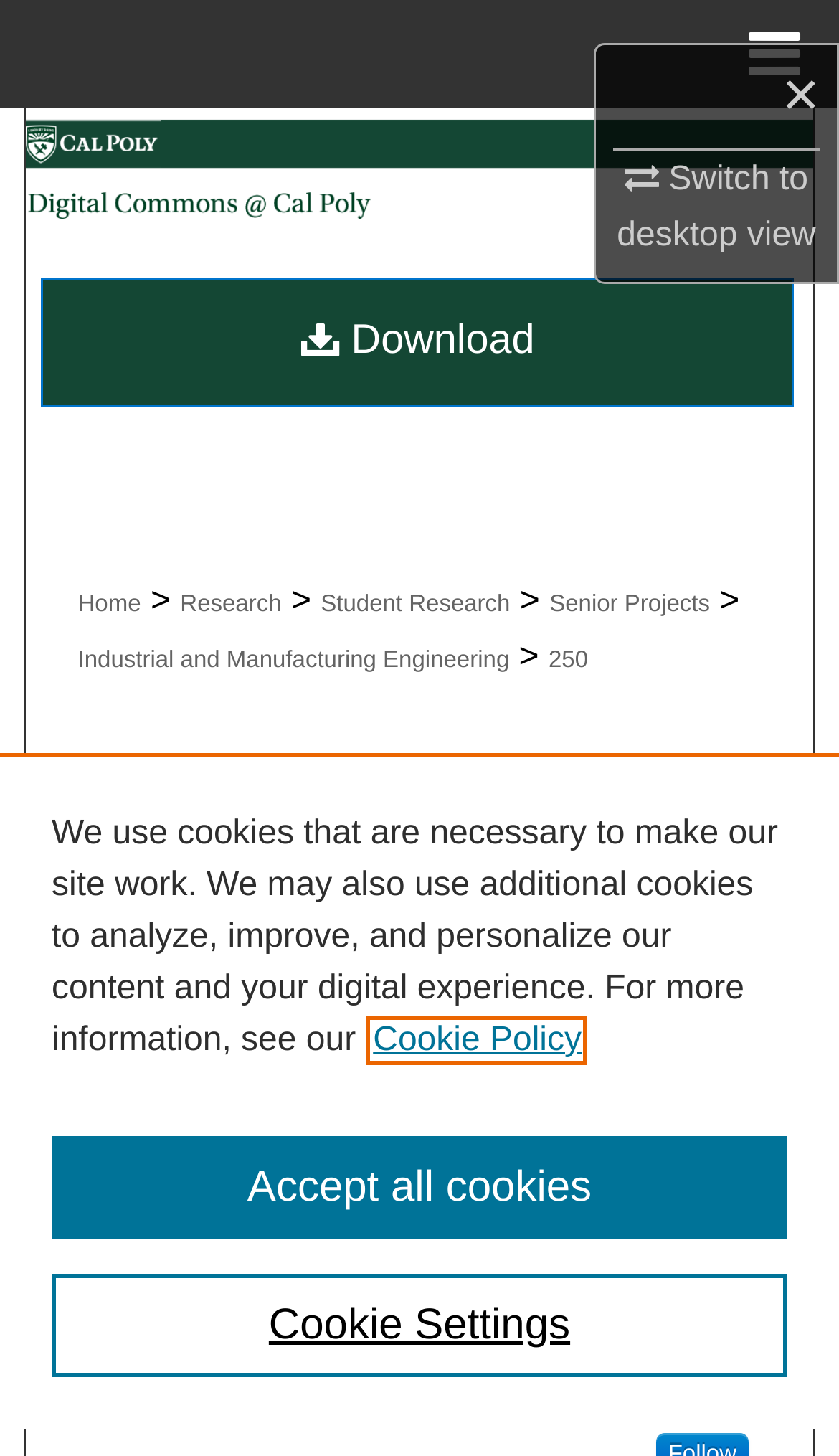Specify the bounding box coordinates of the area to click in order to follow the given instruction: "Download."

[0.049, 0.191, 0.947, 0.279]